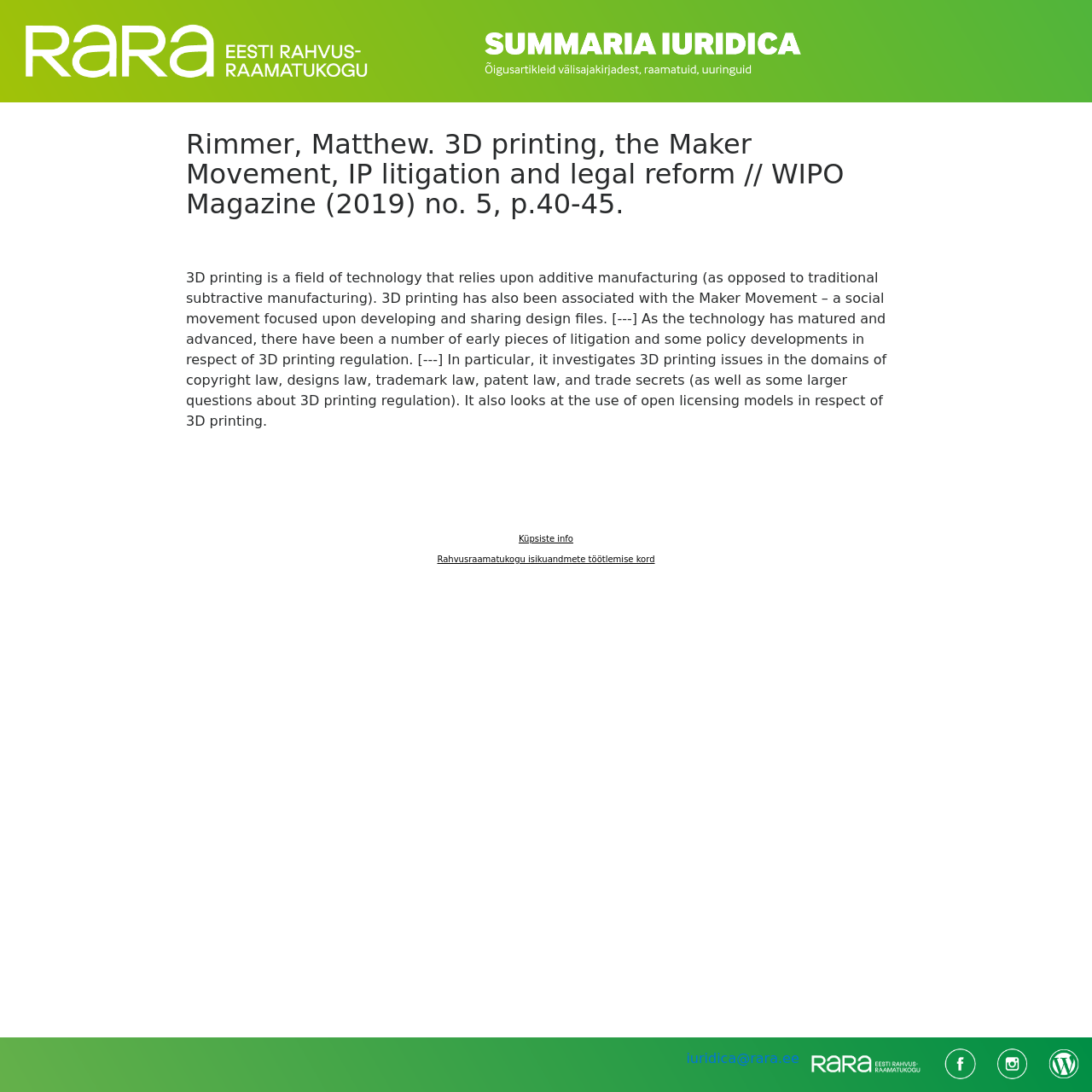What is the publication source of the article?
Answer the question with a thorough and detailed explanation.

The publication source of the article can be determined by reading the heading 'Rimmer, Matthew. 3D printing, the Maker Movement, IP litigation and legal reform // WIPO Magazine (2019) no. 5, p.40-45.', which mentions the publication source as WIPO Magazine.